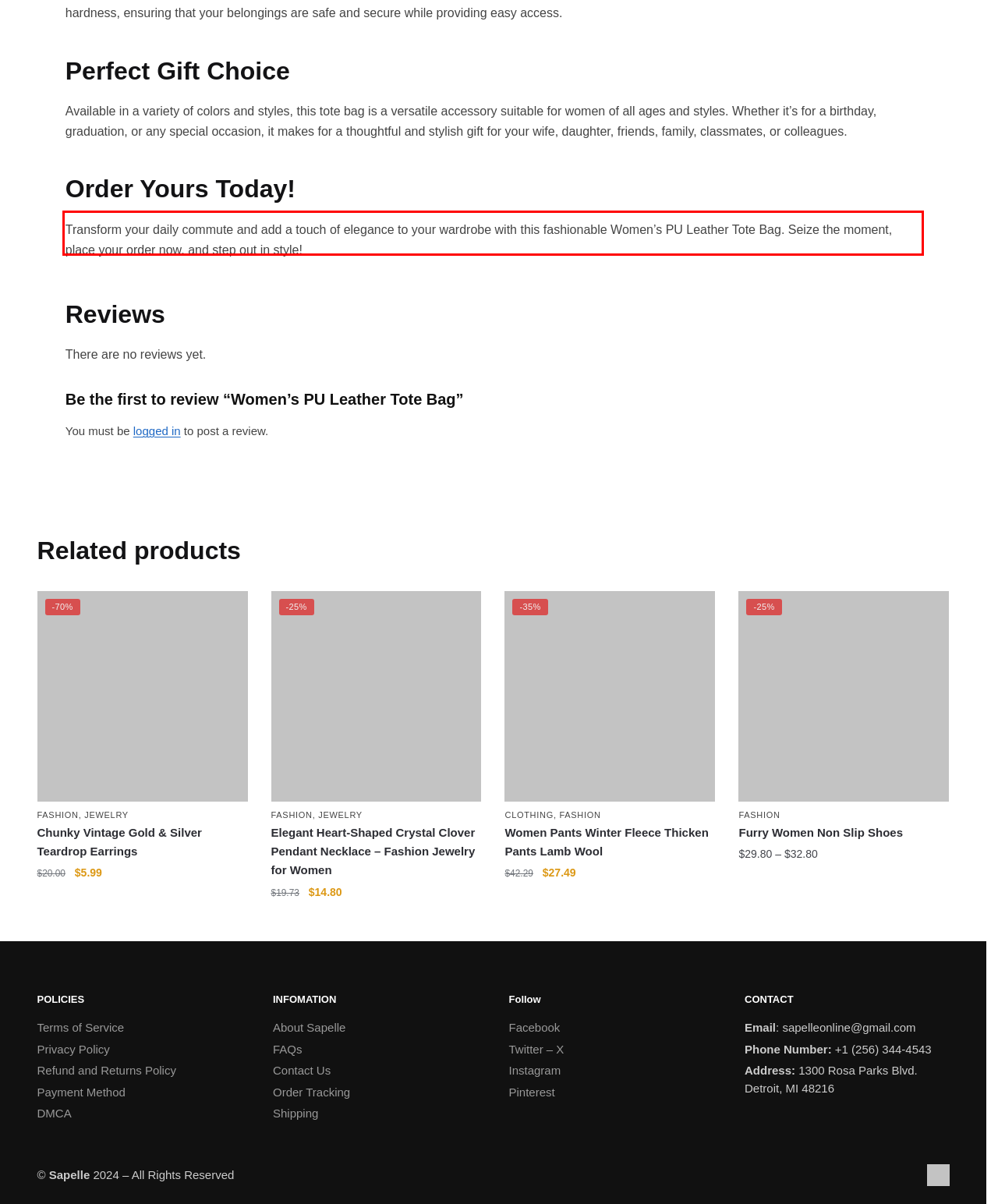Please identify the text within the red rectangular bounding box in the provided webpage screenshot.

Transform your daily commute and add a touch of elegance to your wardrobe with this fashionable Women’s PU Leather Tote Bag. Seize the moment, place your order now, and step out in style!